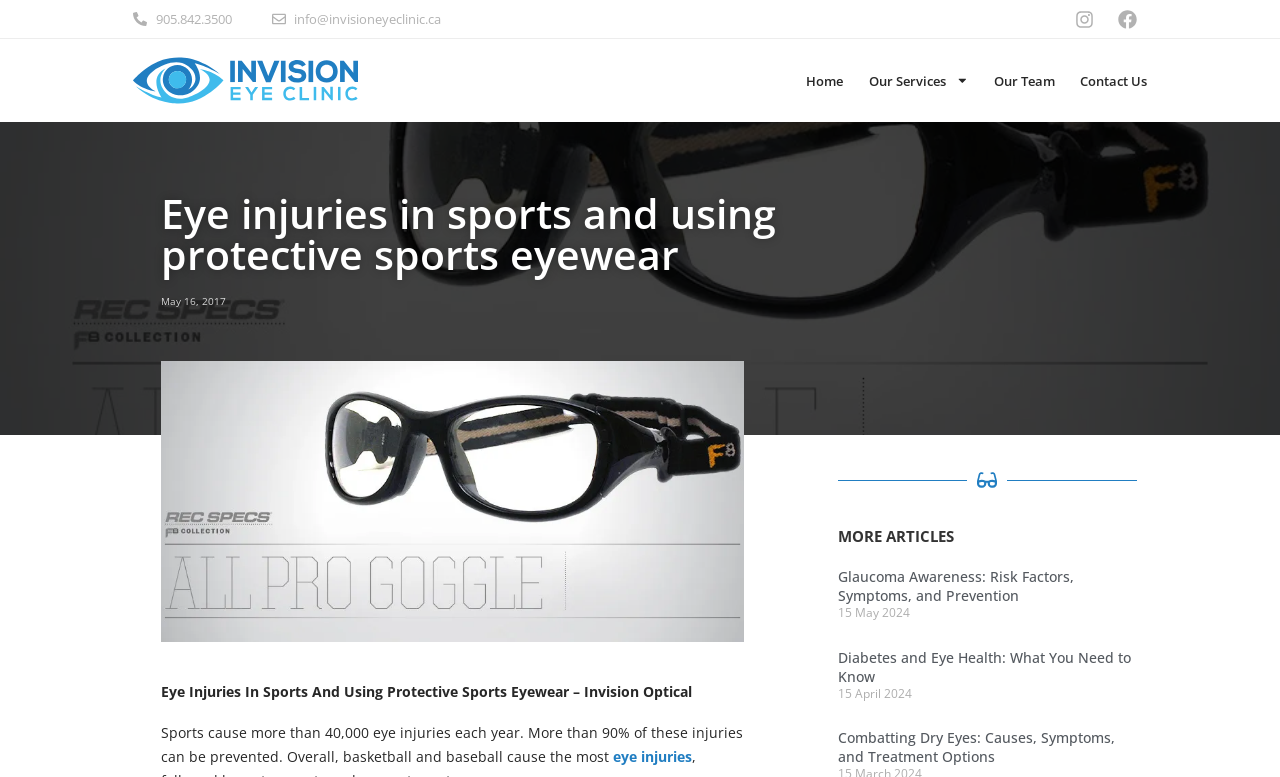Specify the bounding box coordinates of the area that needs to be clicked to achieve the following instruction: "Visit the Facebook page".

None